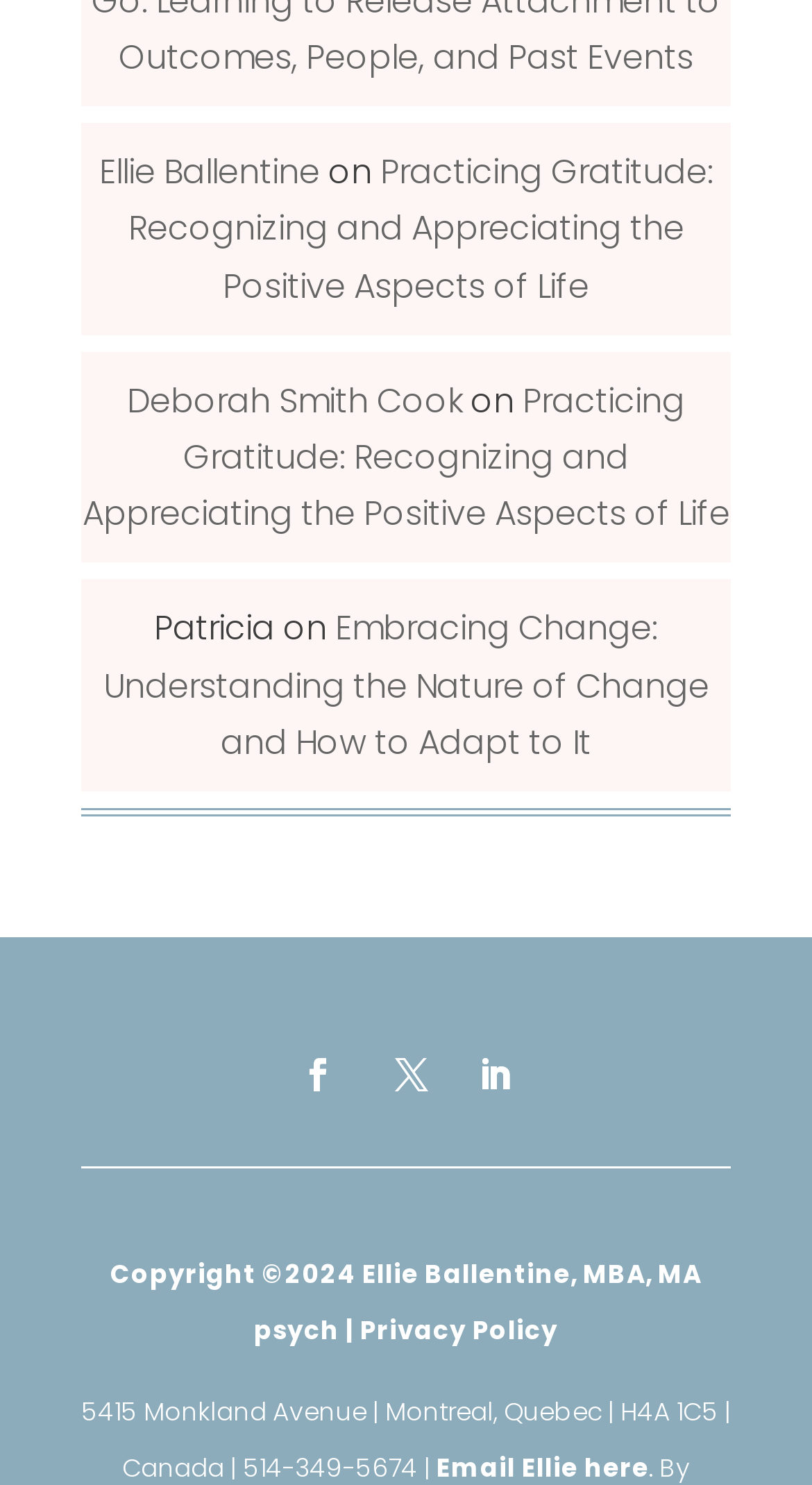Specify the bounding box coordinates for the region that must be clicked to perform the given instruction: "view Embracing Change article".

[0.127, 0.407, 0.873, 0.516]